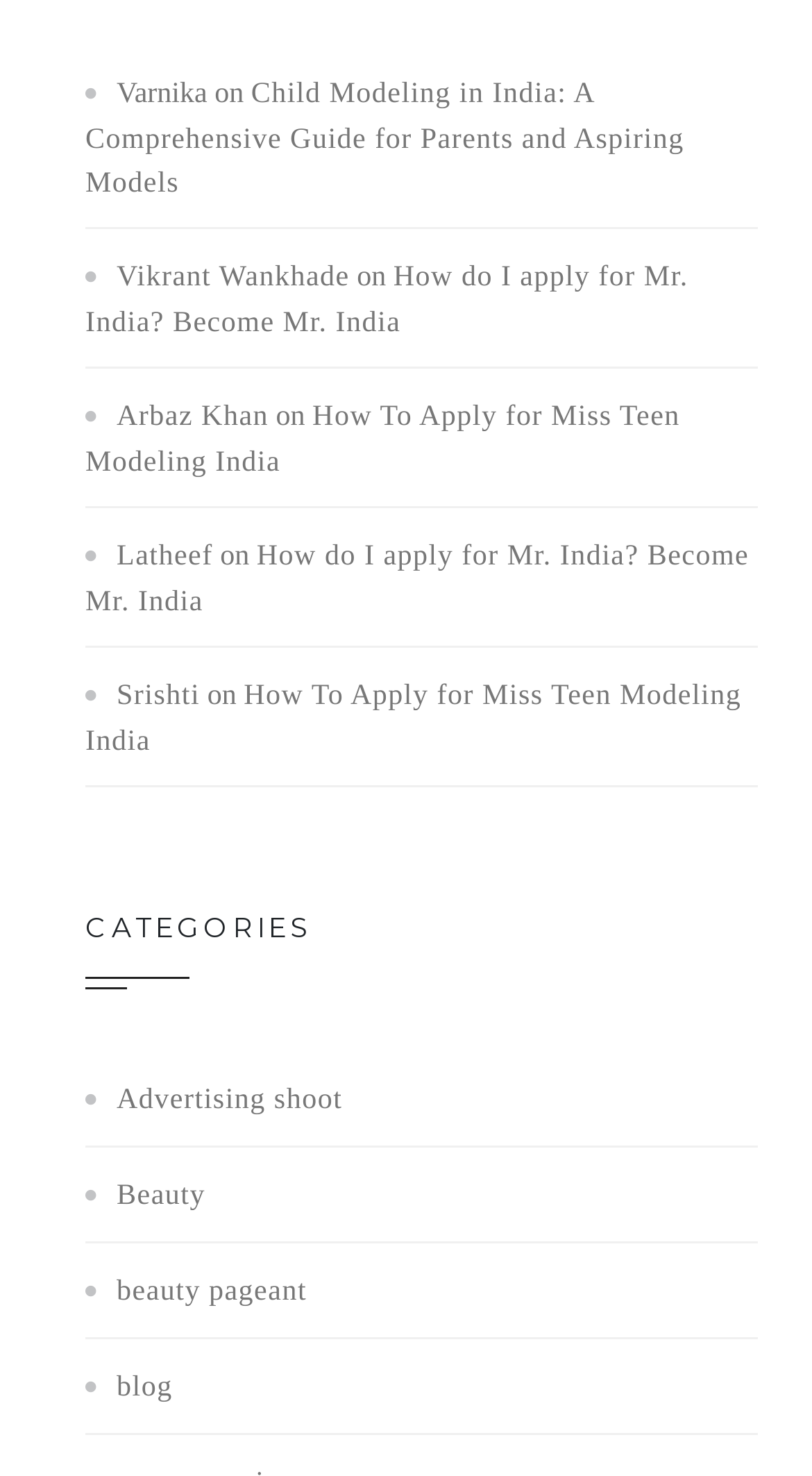Identify the bounding box coordinates of the region that should be clicked to execute the following instruction: "Explore the 'Beauty' category".

[0.144, 0.8, 0.253, 0.821]